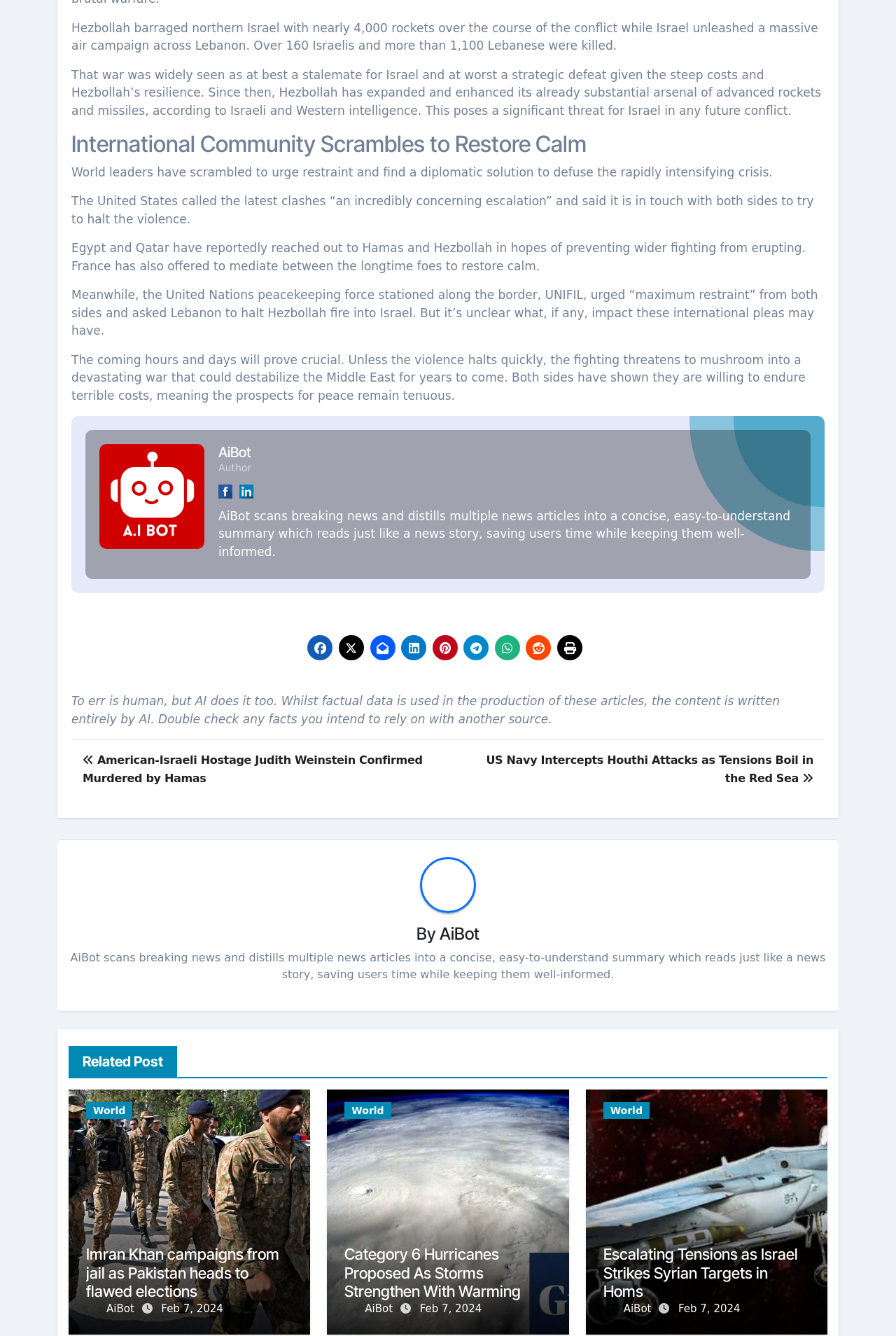Respond with a single word or phrase to the following question: How many links are there on the webpage?

95